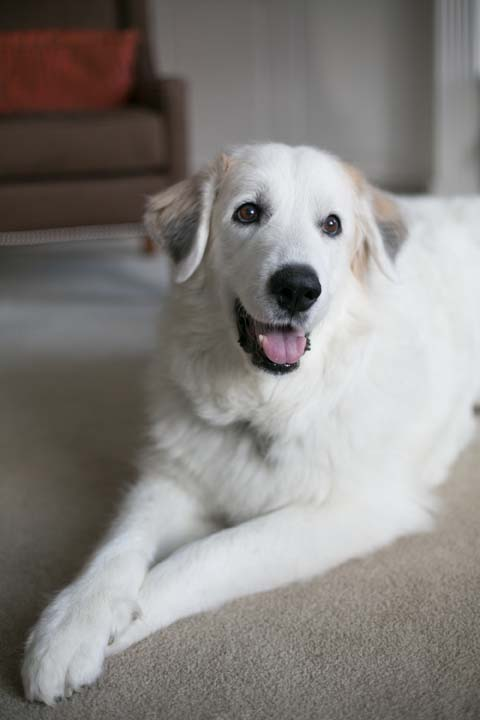Provide a comprehensive description of the image.

In this charming photograph, a fluffy white dog is captured in a relaxed pose, lying comfortably on a soft carpet. The dog's expressive face showcases bright, inquisitive eyes and a welcoming smile, hinting at its friendly personality. Slightly turned, it rests its front paws gracefully crossed, adding to its laid-back demeanor. The background features a cozy living space, with a softly colored couch and an accent pillow, creating a warm and inviting atmosphere. This image beautifully highlights the joy and companionship that pets bring into our lives, perfectly encapsulating the essence of a loving home.